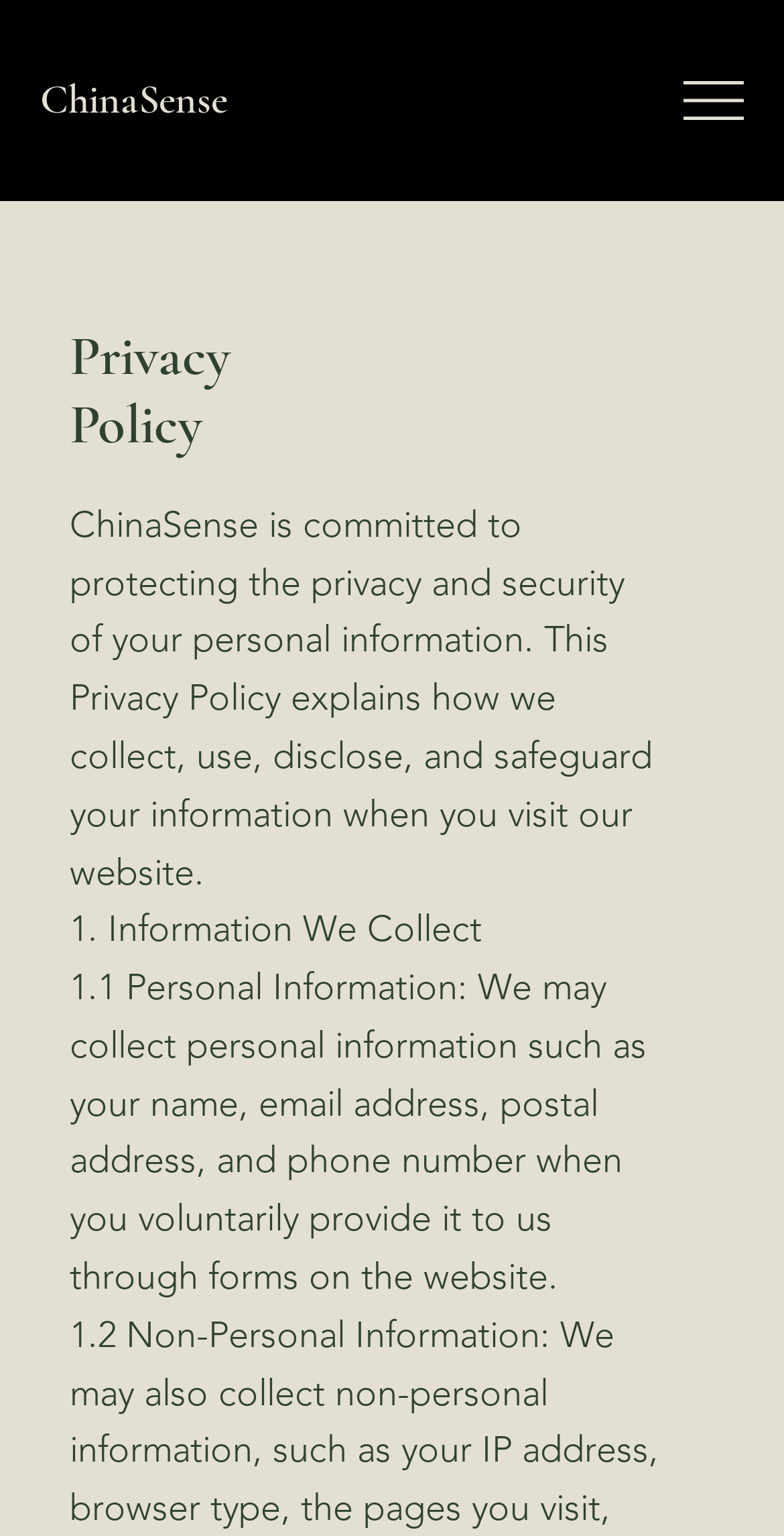What is the purpose of the website?
Please answer the question with as much detail as possible using the screenshot.

The purpose of the website can be inferred from the static text element that says 'ChinaSense is committed to protecting the privacy and security of your personal information.' This suggests that the website is focused on protecting user privacy and security.